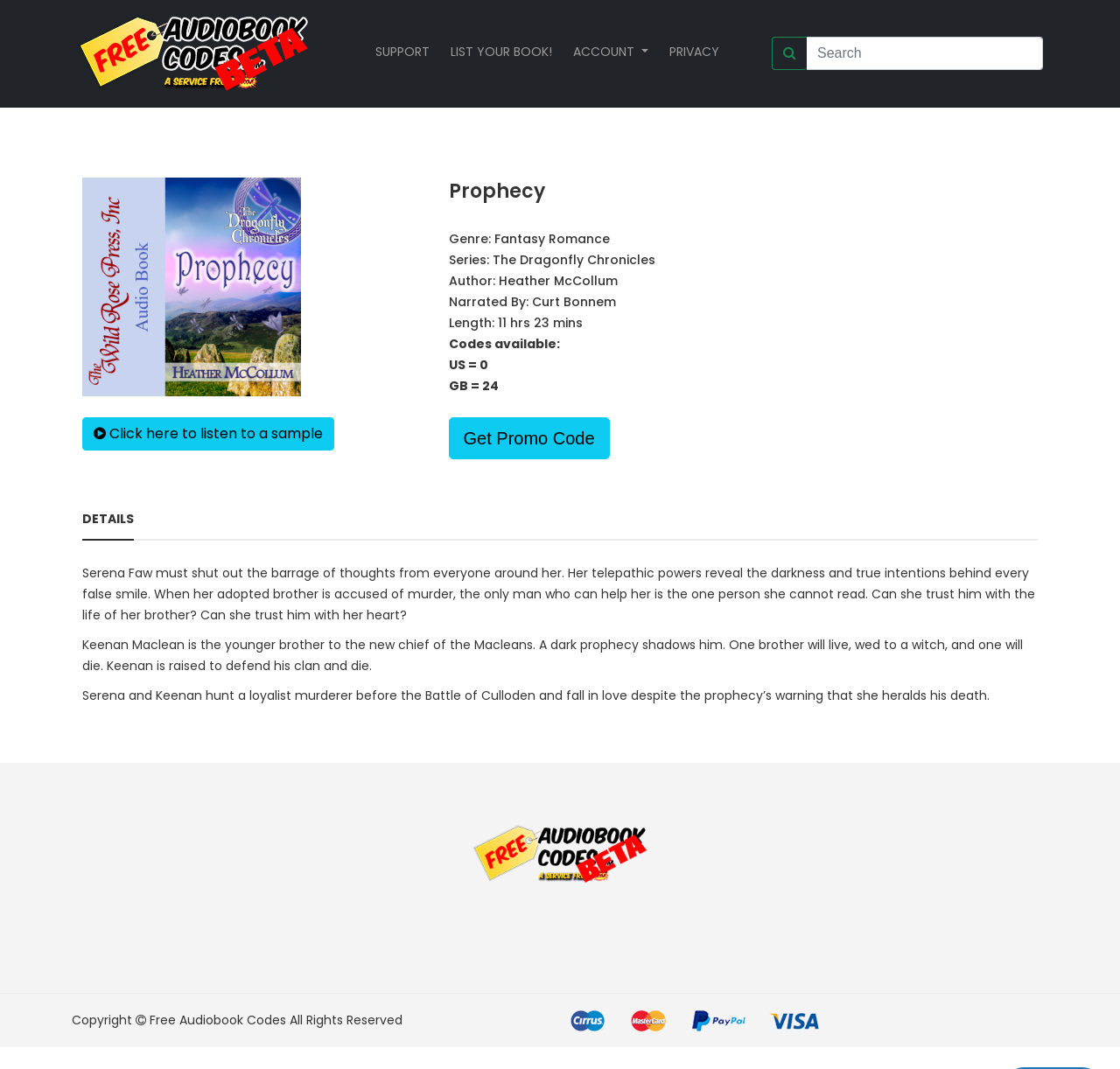What is the button below the book description?
Please answer the question with a single word or phrase, referencing the image.

Get Promo Code